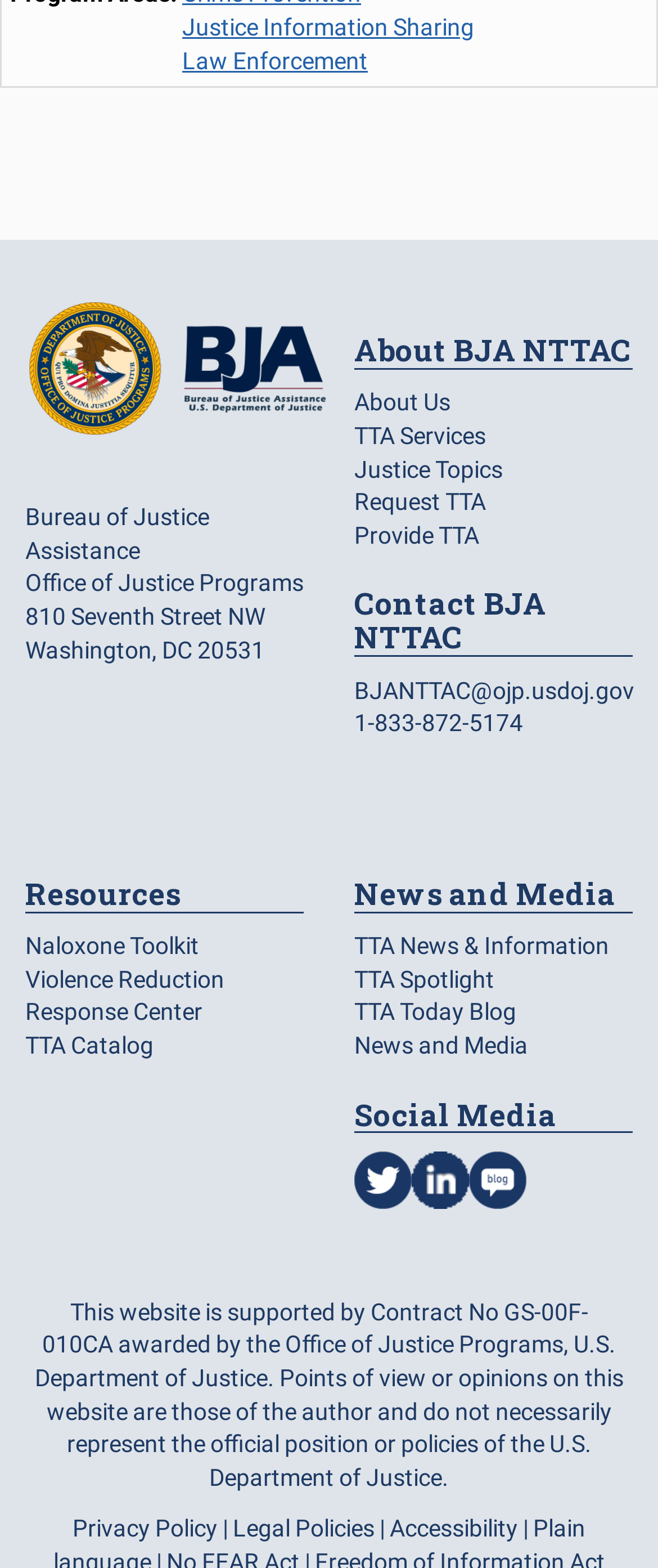Specify the bounding box coordinates of the area that needs to be clicked to achieve the following instruction: "Navigate to Bureau of Justice Assistance".

[0.038, 0.191, 0.5, 0.32]